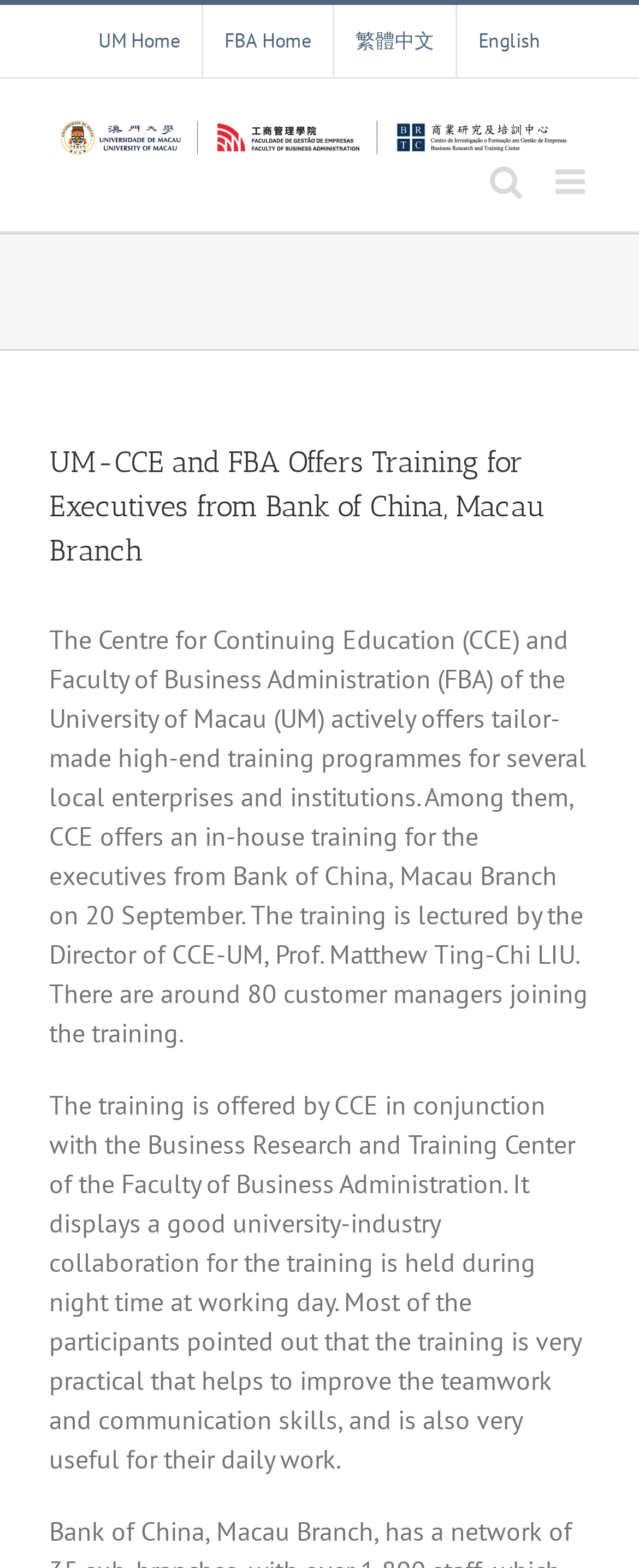What is the name of the director who lectured the training?
Respond to the question with a single word or phrase according to the image.

Prof. Matthew Ting-Chi LIU